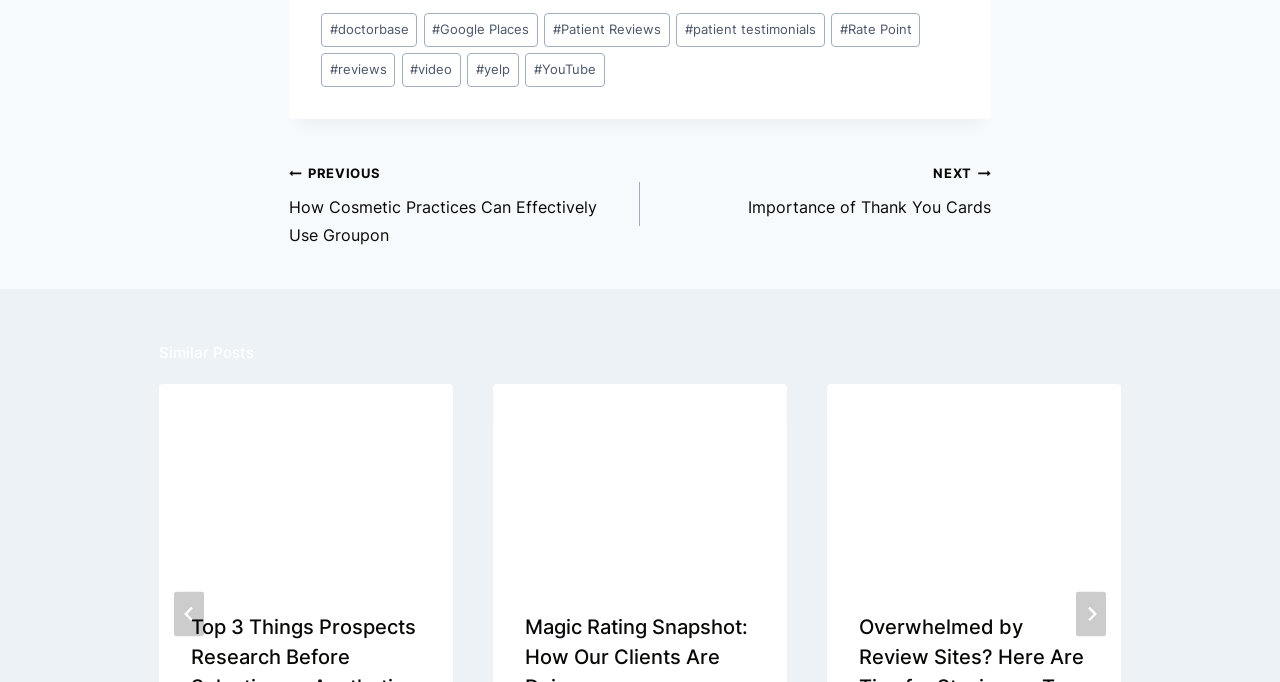Can you find the bounding box coordinates for the element to click on to achieve the instruction: "Read the 'Important Conversations To Have With Your Significant Other' article"?

None